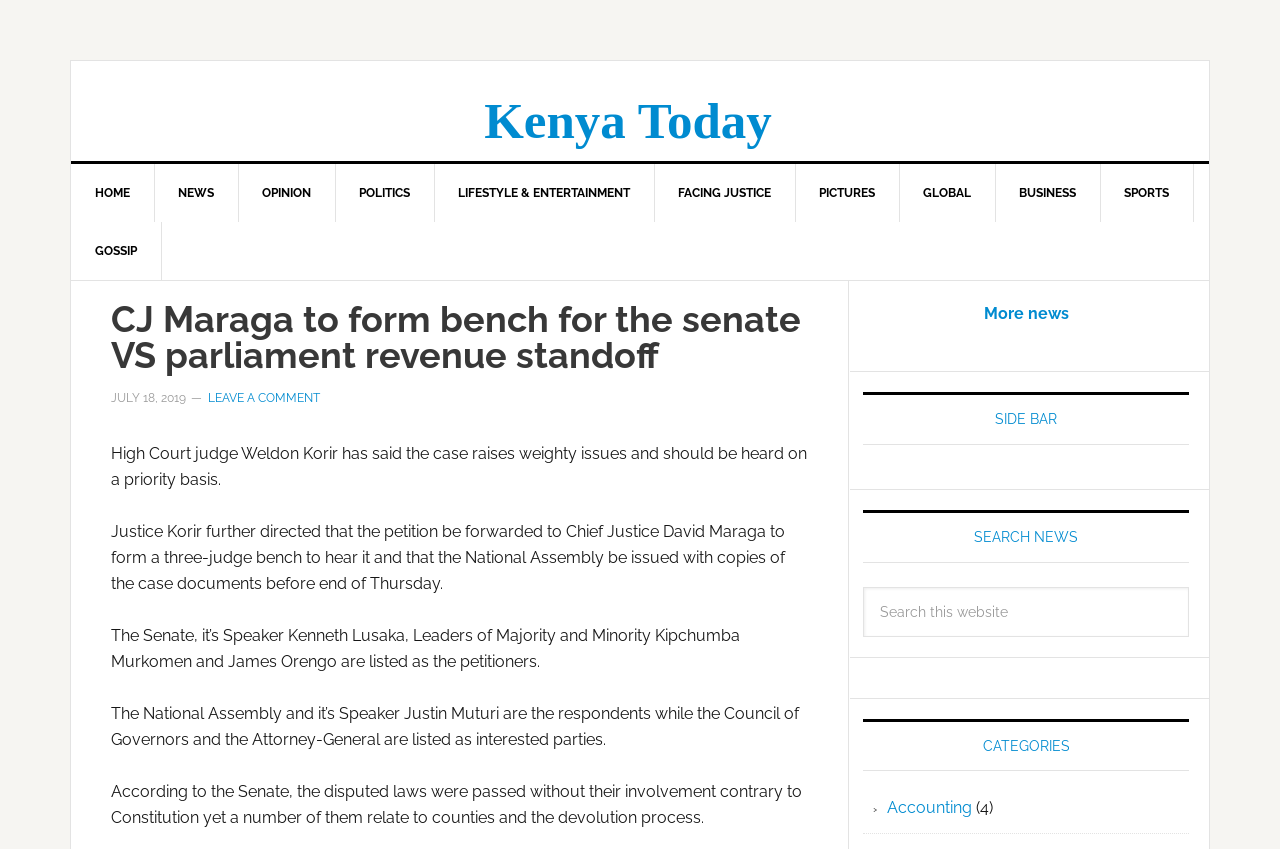What is the role of Justice David Maraga in the case?
Please give a detailed and elaborate answer to the question based on the image.

I found the answer by reading the article's content, specifically the sentence 'Justice Korir further directed that the petition be forwarded to Chief Justice David Maraga to form a three-judge bench to hear it...'